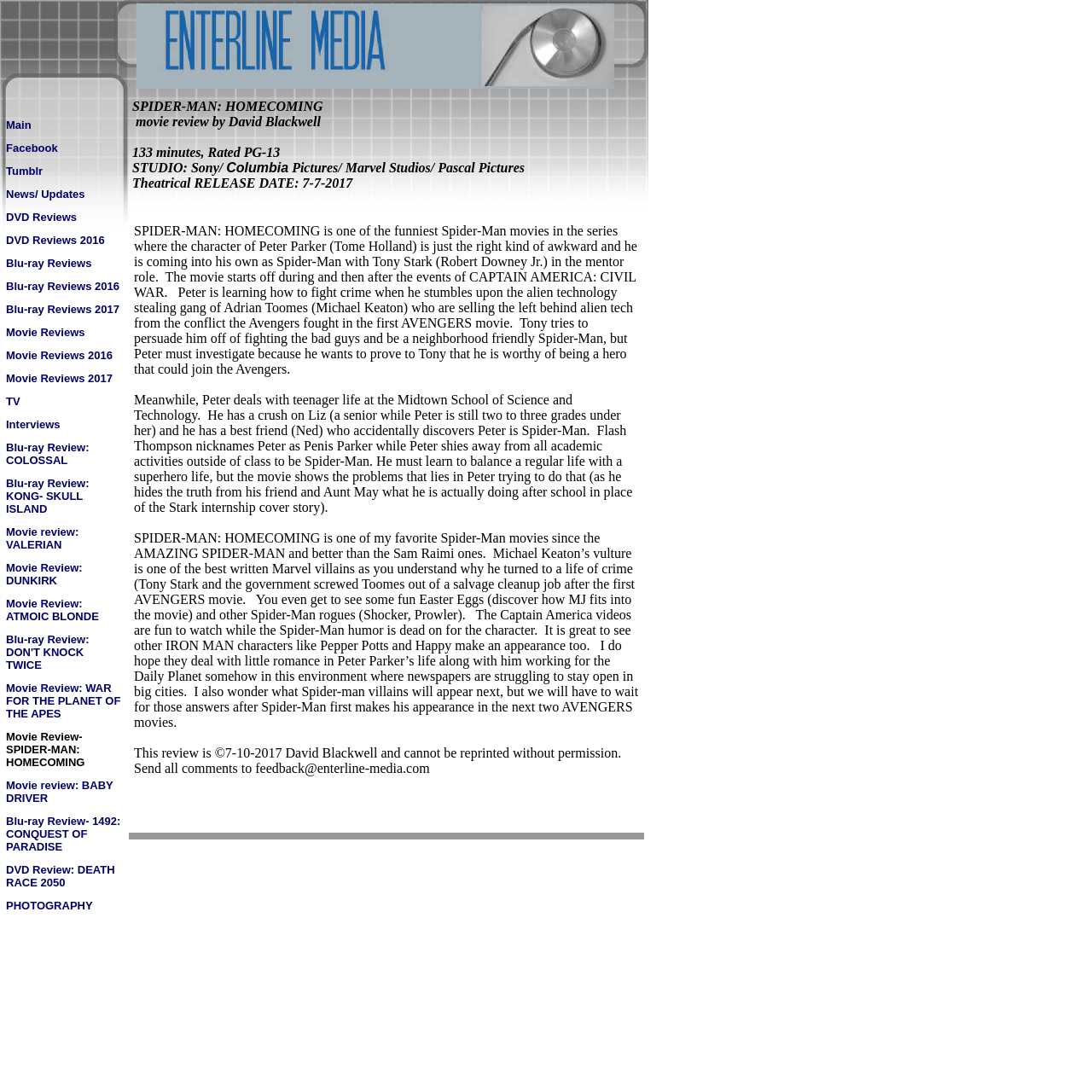Find the bounding box coordinates of the element you need to click on to perform this action: 'Click the link to Movie review: VALERIAN'. The coordinates should be represented by four float values between 0 and 1, in the format [left, top, right, bottom].

[0.002, 0.477, 0.115, 0.509]